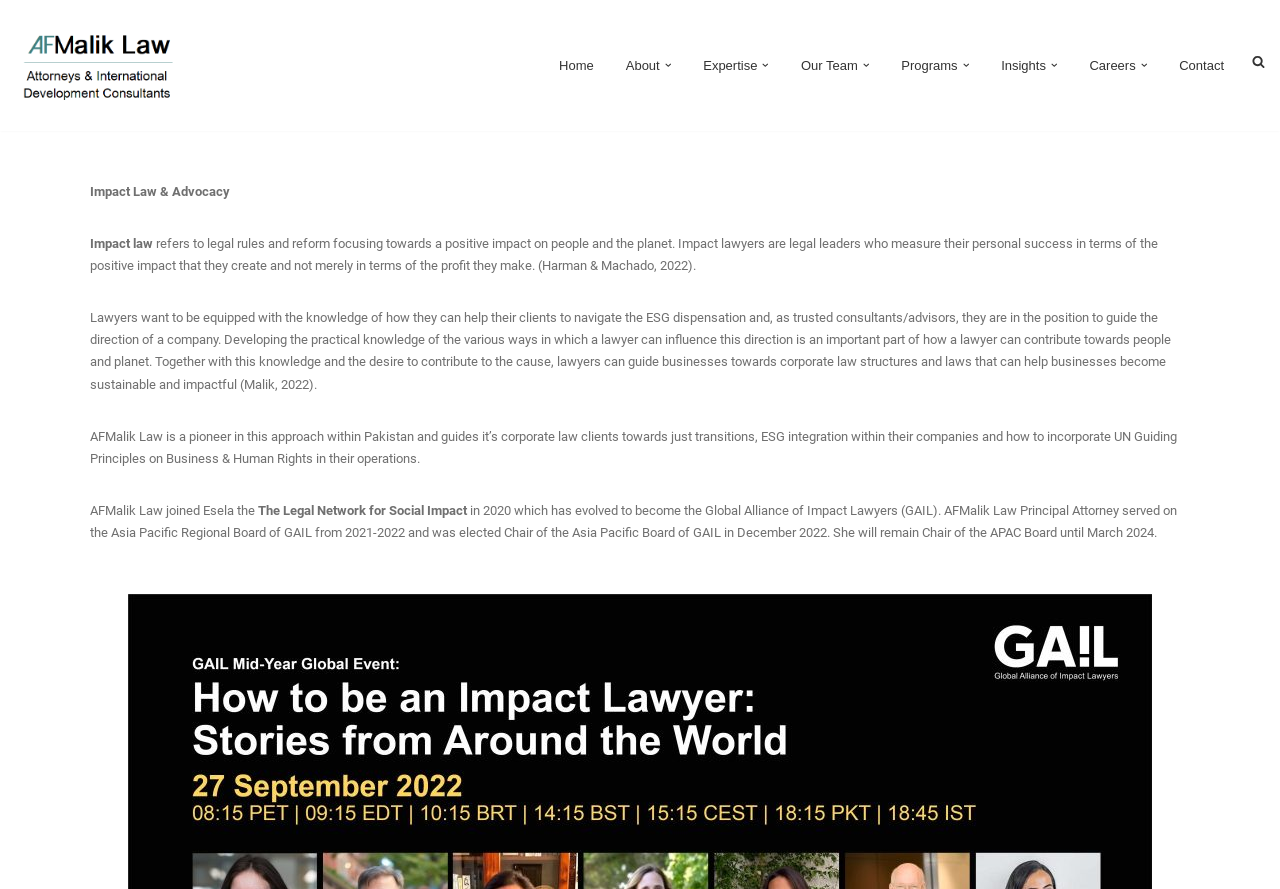Write an extensive caption that covers every aspect of the webpage.

The webpage is about Impact Law and Advocacy, specifically highlighting the concept of impact law and its significance in creating a positive impact on people and the planet. At the top left corner, there is a link to "Skip to content" and a link to "AFMalik Law" next to it. 

On the top right side, there is a primary navigation menu with 8 links: "Home", "About", "Expertise", "Our Team", "Programs", "Insights", "Careers", and "Contact". Each of these links has a corresponding dropdown button with an image. 

Below the navigation menu, there is a section that explains the concept of impact law. It starts with a heading "Impact Law & Advocacy" followed by a brief description of impact law and its focus on creating a positive impact. 

The text continues to explain how impact lawyers measure their success in terms of the positive impact they create, rather than just their profit. There are also paragraphs discussing how lawyers can help their clients navigate the ESG dispensation and contribute to sustainable and impactful businesses.

Further down, there is a section about AFMalik Law, a pioneer in impact law in Pakistan, which guides its corporate law clients towards just transitions, ESG integration, and incorporating UN Guiding Principles on Business & Human Rights. 

The webpage also mentions AFMalik Law's involvement with the Global Alliance of Impact Lawyers (GAIL) and the Principal Attorney's role as Chair of the Asia Pacific Board of GAIL.